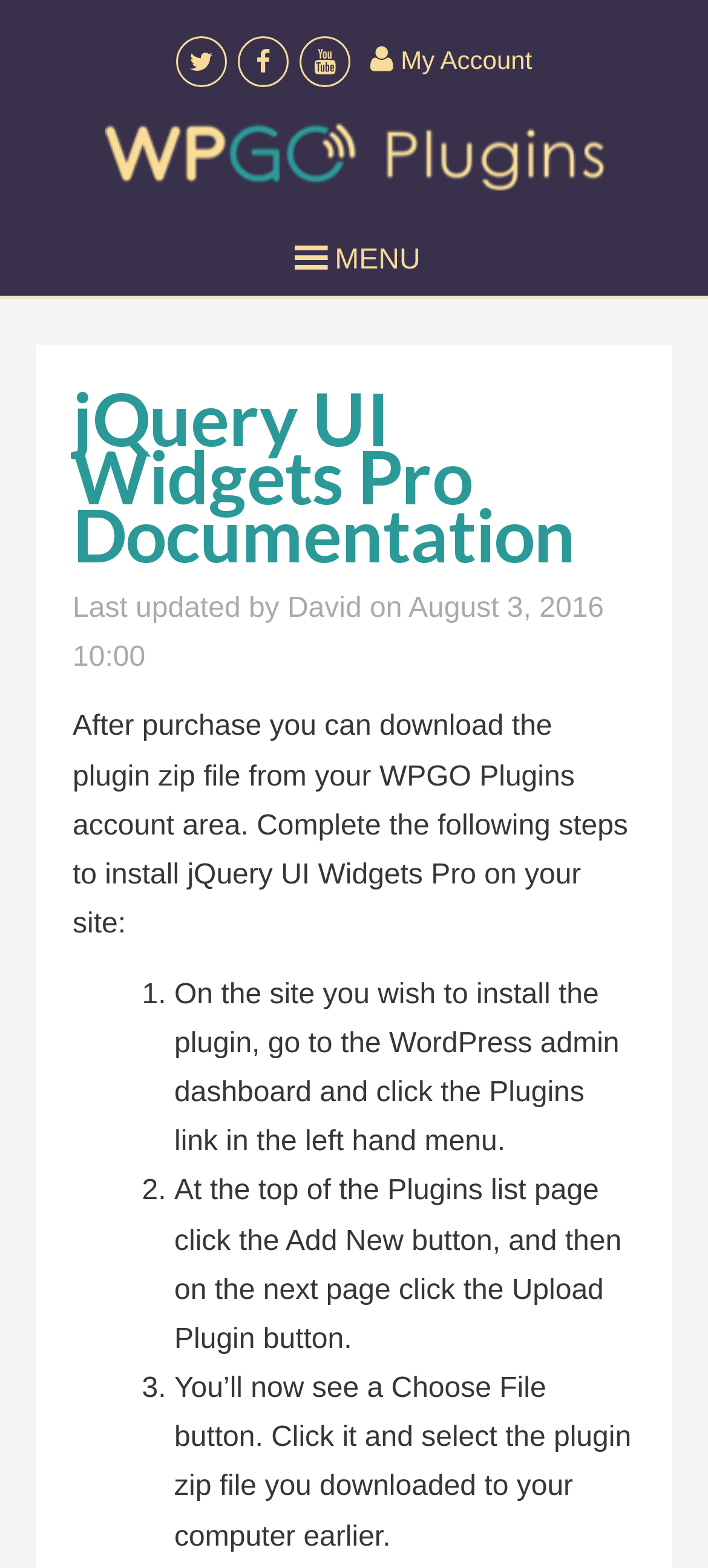Examine the image and give a thorough answer to the following question:
Where can the plugin zip file be downloaded from?

According to the instructions, after purchase, the plugin zip file can be downloaded from the WPGO Plugins account area, as mentioned in the sentence 'After purchase you can download the plugin zip file from your WPGO Plugins account area.'